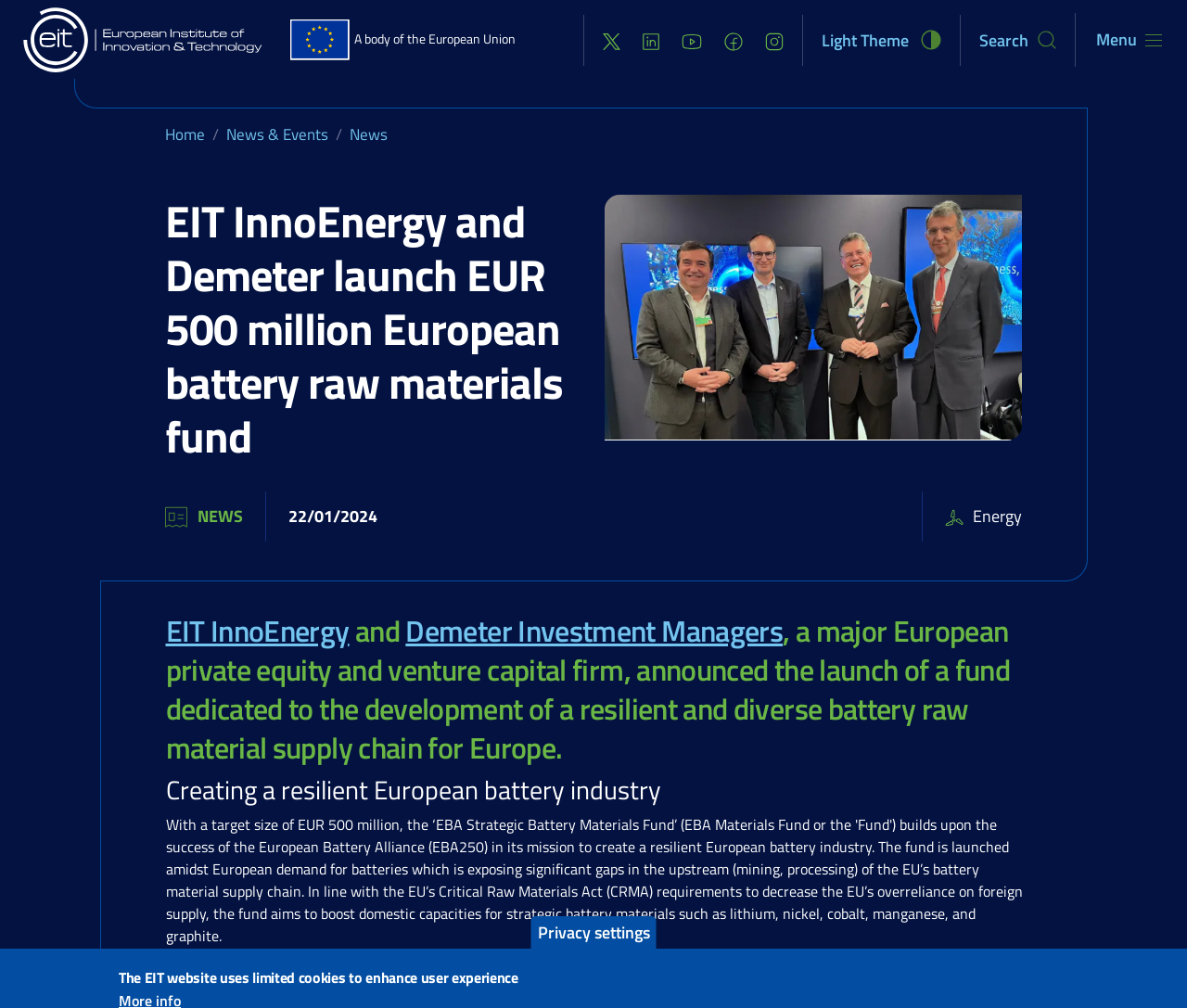What is the date of the news article?
Please look at the screenshot and answer in one word or a short phrase.

22/01/2024